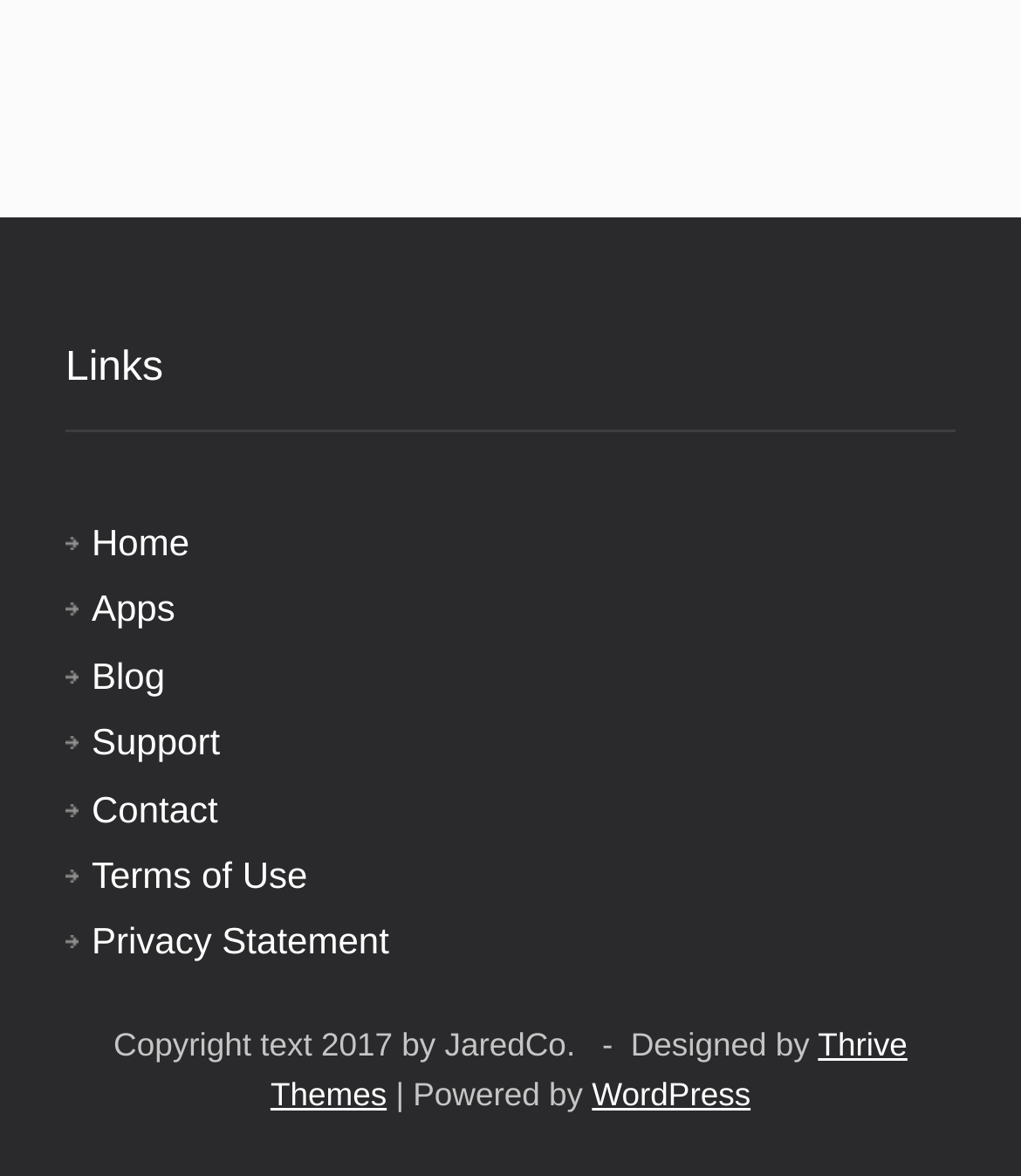Locate the bounding box coordinates of the element you need to click to accomplish the task described by this instruction: "Visit the Art & Architecture Library".

None